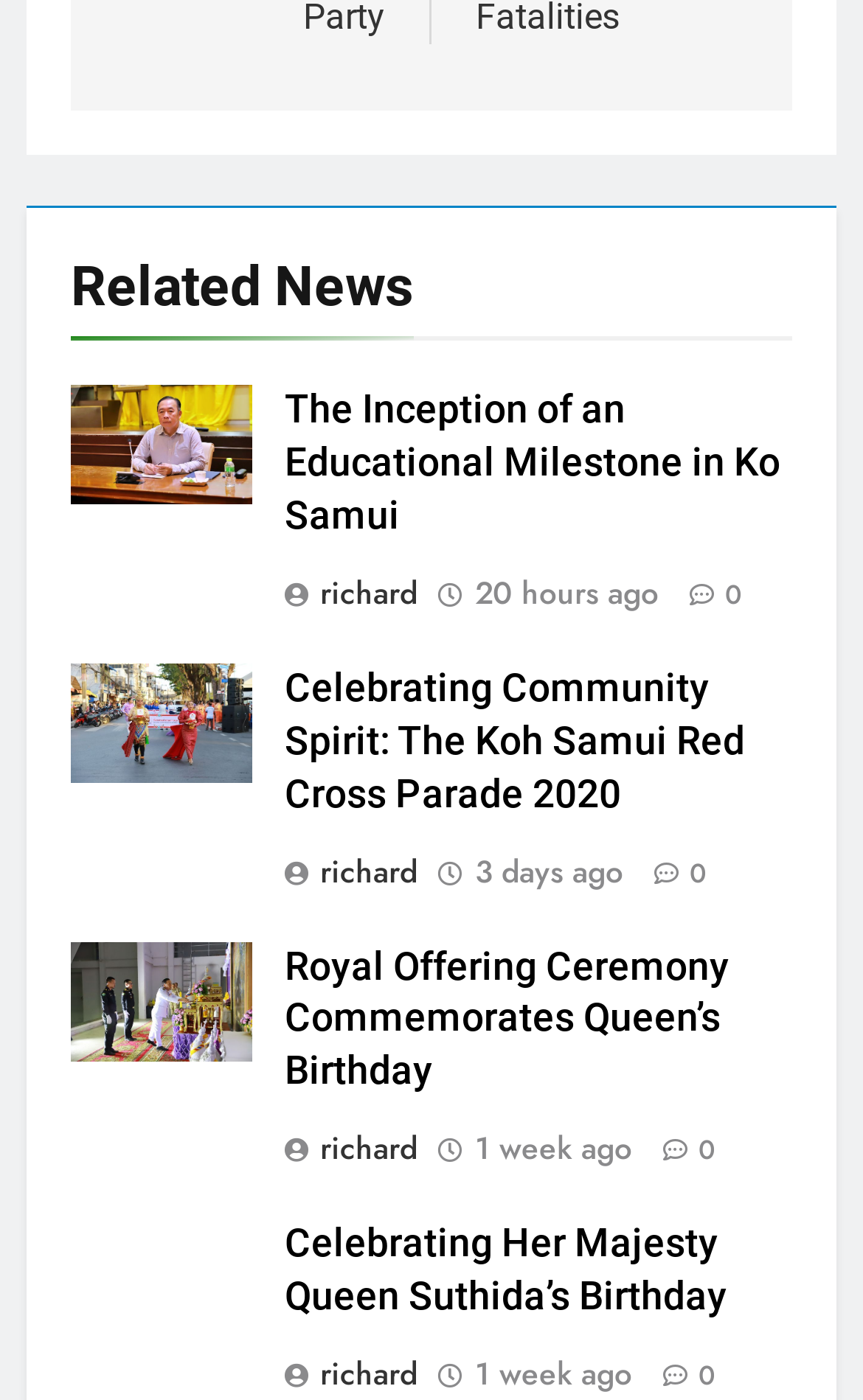Can you identify the bounding box coordinates of the clickable region needed to carry out this instruction: 'View the image 'tradition ceremony''? The coordinates should be four float numbers within the range of 0 to 1, stated as [left, top, right, bottom].

[0.082, 0.672, 0.291, 0.758]